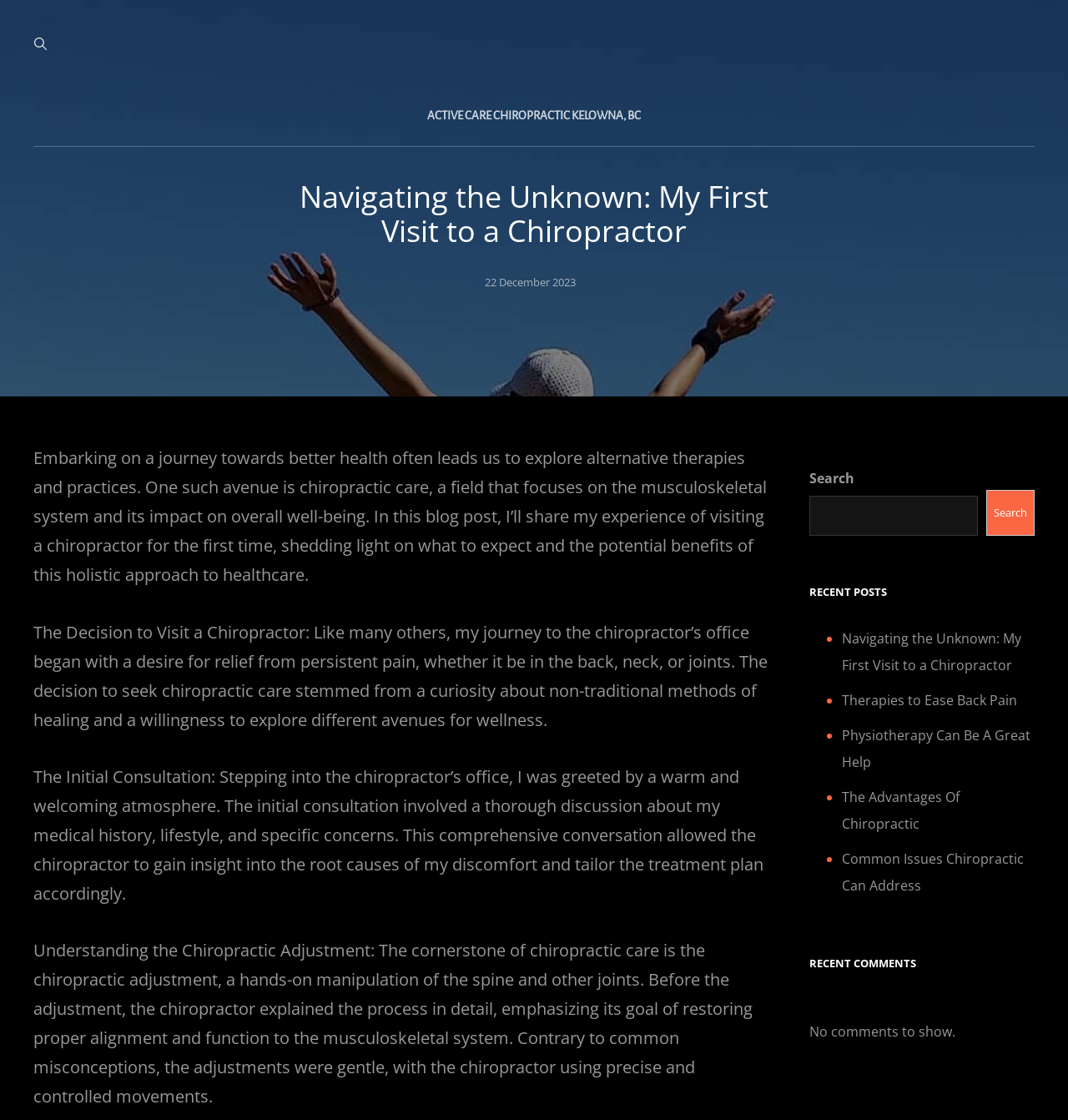Give a concise answer using only one word or phrase for this question:
Are there any comments on the blog post?

No